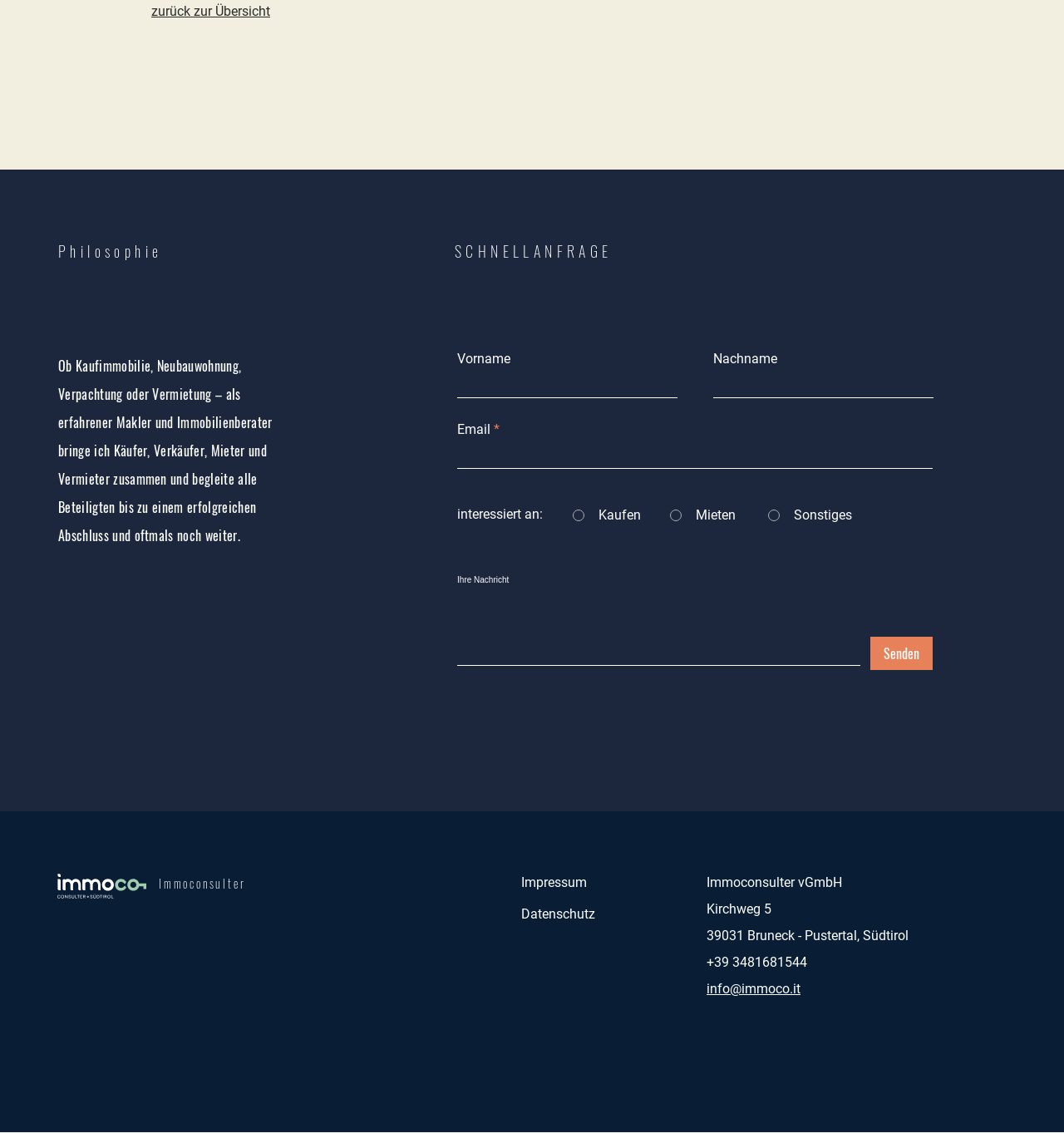Answer briefly with one word or phrase:
What is the address of the real estate consultant's office?

Kirchweg 5, 39031 Bruneck - Pustertal, Südtirol